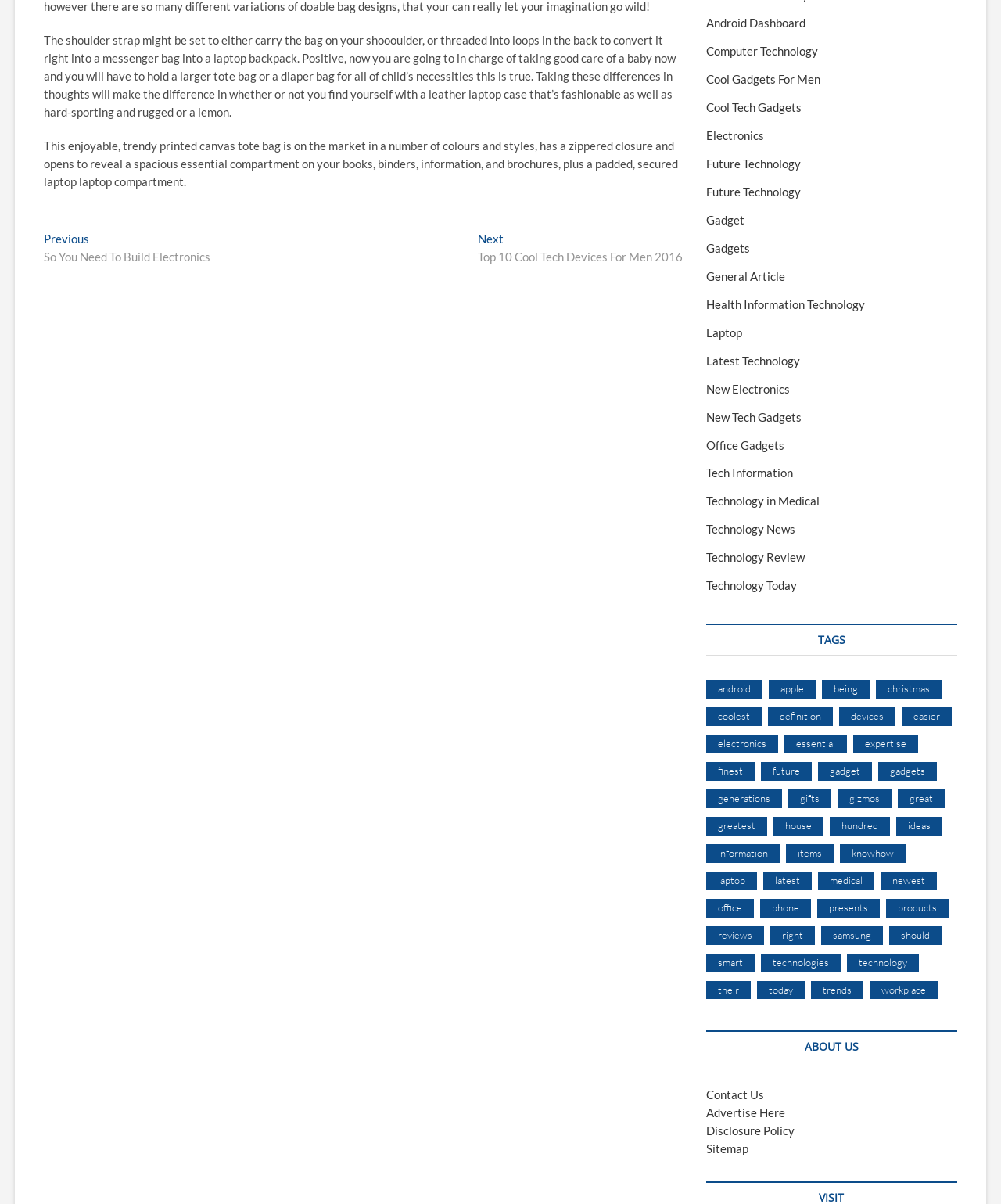What is the category of the 'TAGS' section?
Please answer the question as detailed as possible.

The 'TAGS' section appears to be a list of keywords related to technology, including terms like 'android', 'apple', 'electronics', and 'gadgets', suggesting that the post is categorized under the broader topic of technology.